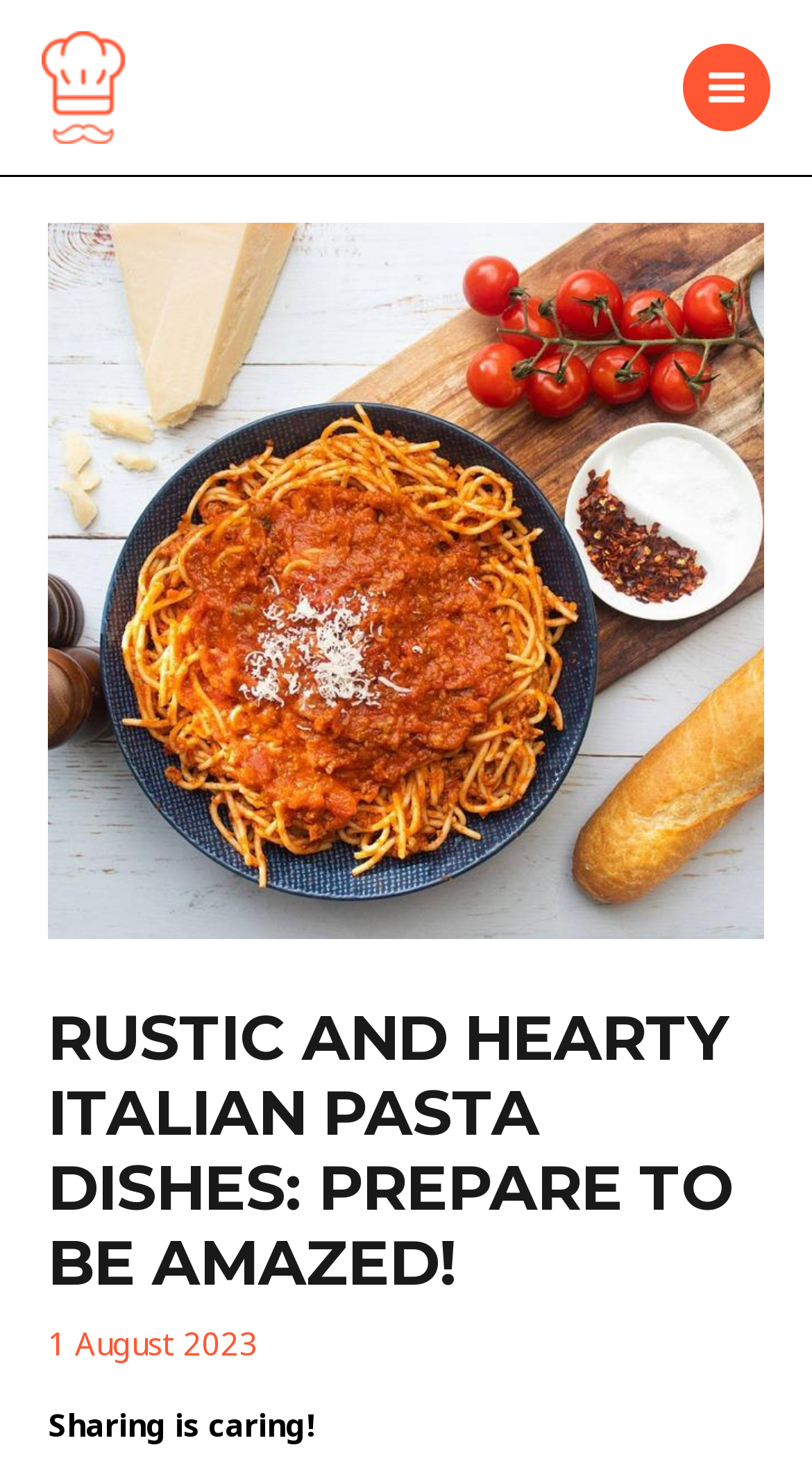What is the date of the latest article?
Provide an in-depth and detailed explanation in response to the question.

The date of the latest article can be found below the main heading, where it is written as '1 August 2023'.